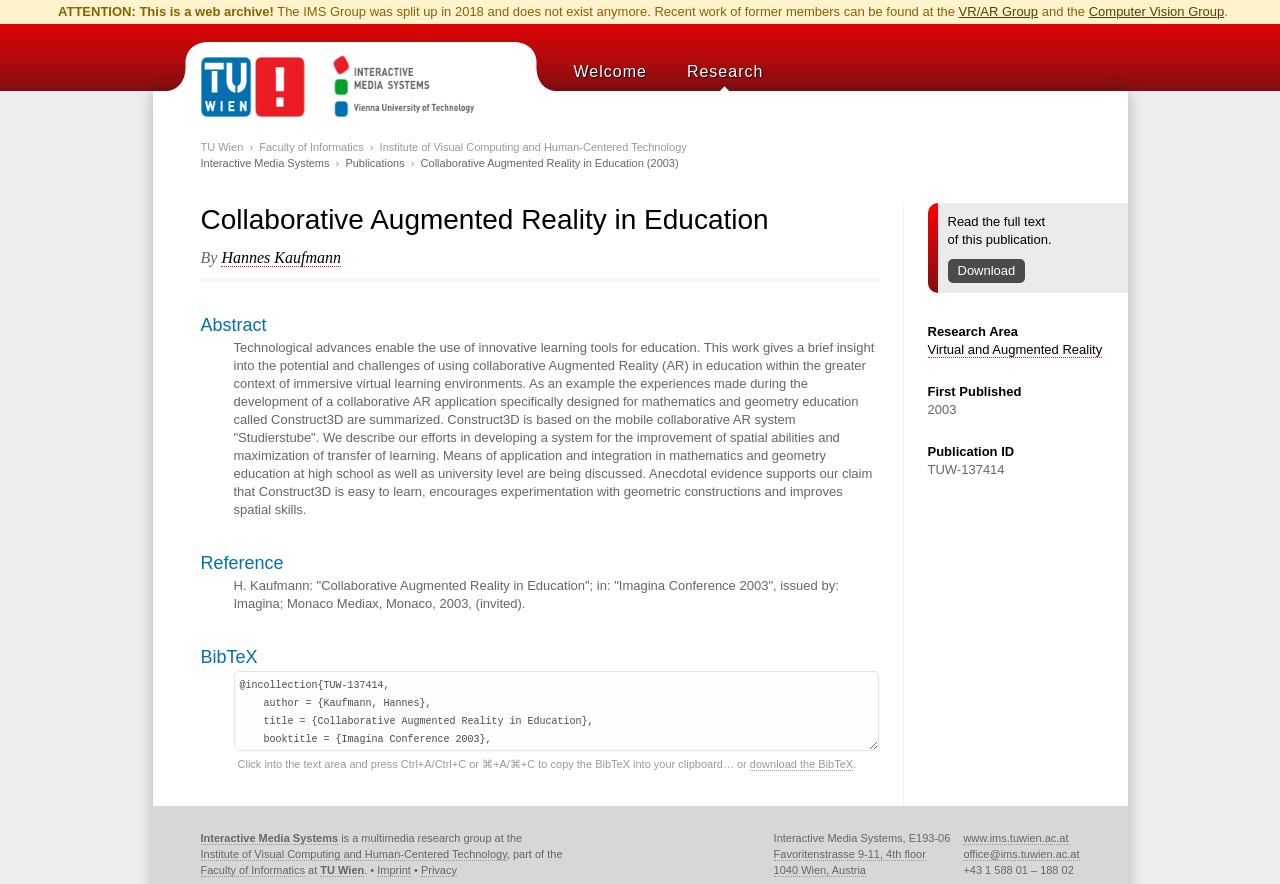Identify the bounding box coordinates of the region that should be clicked to execute the following instruction: "Go to the Faculty of Informatics".

[0.202, 0.16, 0.284, 0.173]